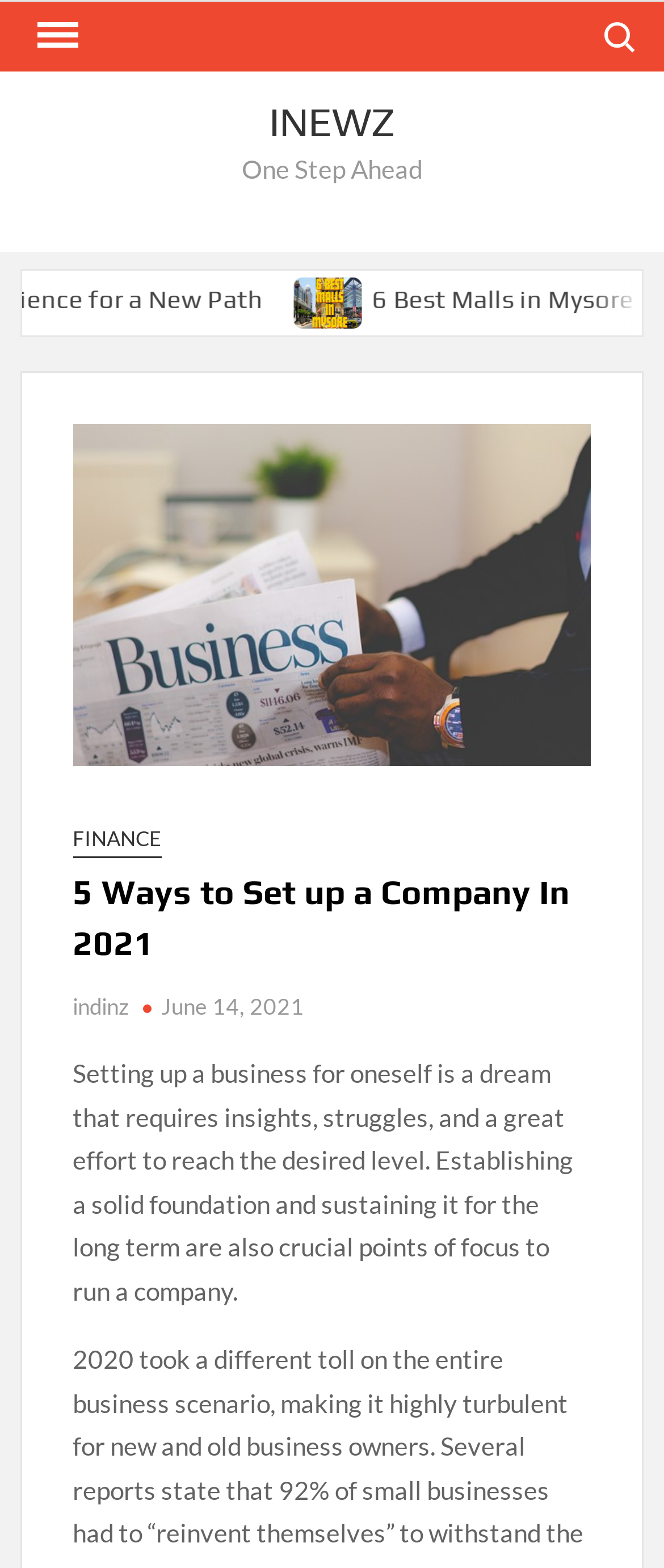Provide a thorough description of the webpage's content and layout.

The webpage is about setting up a company, specifically providing 5 ways to do so in 2021. At the top left of the page, there is a navigation menu labeled "Primary Menu" with a button to expand or collapse it. Next to it, on the top right, is a search button labeled "Search for:". 

Below the navigation menu, in the middle of the page, is the website's logo "INEWZ" with a tagline "One Step Ahead" written below it. 

On the left side of the page, there is a large image related to setting up a company in 2021. Above the image, there are three links: "FINANCE", "indinz", and a date "June 14, 2021". The main heading "5 Ways to Set up a Company In 2021" is placed above the image. 

Below the image, there is a paragraph of text that summarizes the importance of setting up a business, requiring insights, struggles, and great effort to reach the desired level, and establishing a solid foundation and sustaining it for the long term.